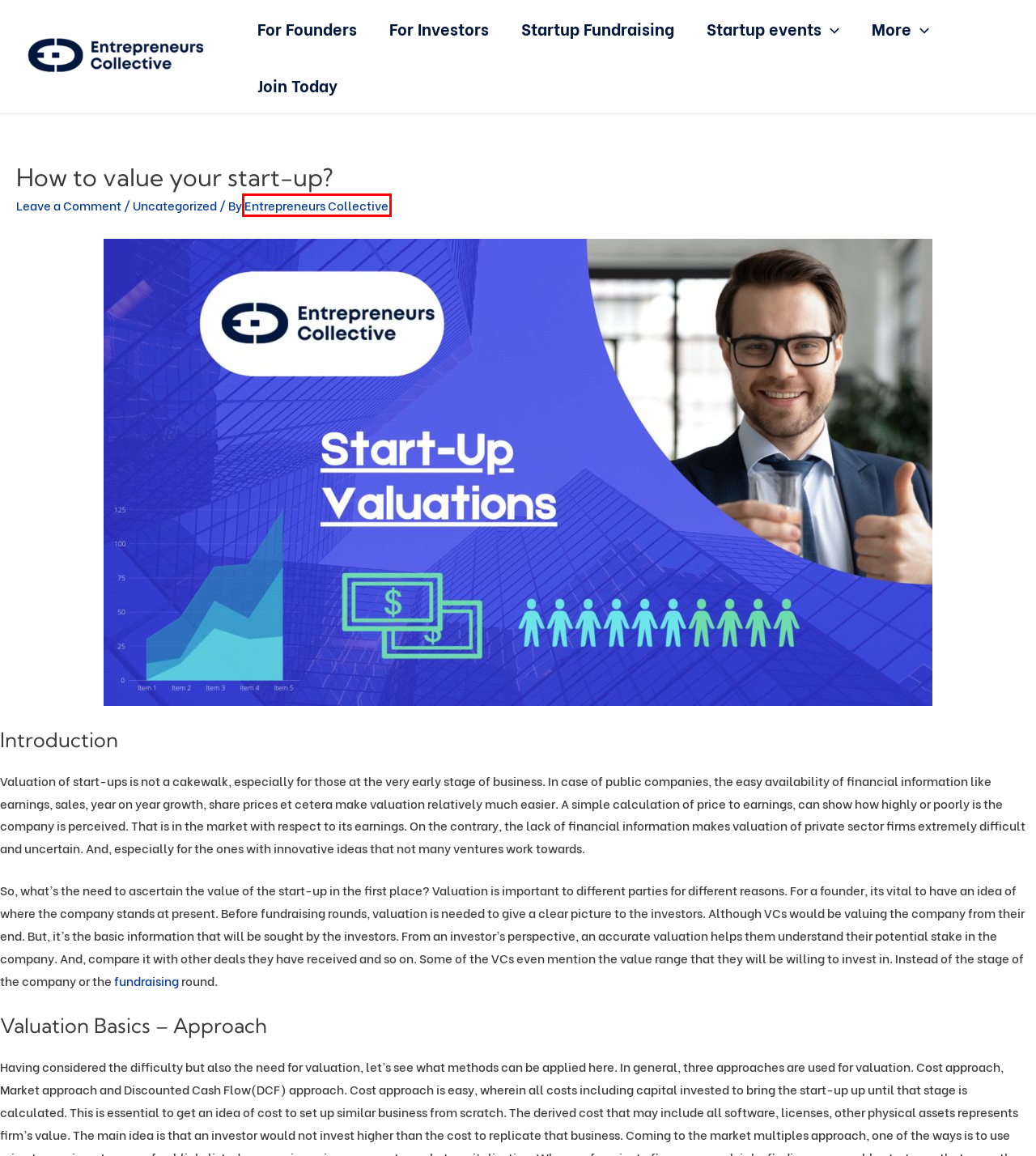Given a screenshot of a webpage featuring a red bounding box, identify the best matching webpage description for the new page after the element within the red box is clicked. Here are the options:
A. Startup Events | Entrepreneur Events | Founder Events | EventPass
B. For Investors - Entrepreneurs Collective
C. Uncategorized Archives - Entrepreneurs Collective
D. Entrepreneurs Collective, Author at Entrepreneurs Collective
E. Entrepreneurs Collective | Community & Events for Start-Up Founders
F. Alator Capital - Startup-up Fundraising and Investment
G. Free Startup Resources - Entrepreneurs Collective
H. Entrepreneurs Collective Community Pass - Apply Here

D